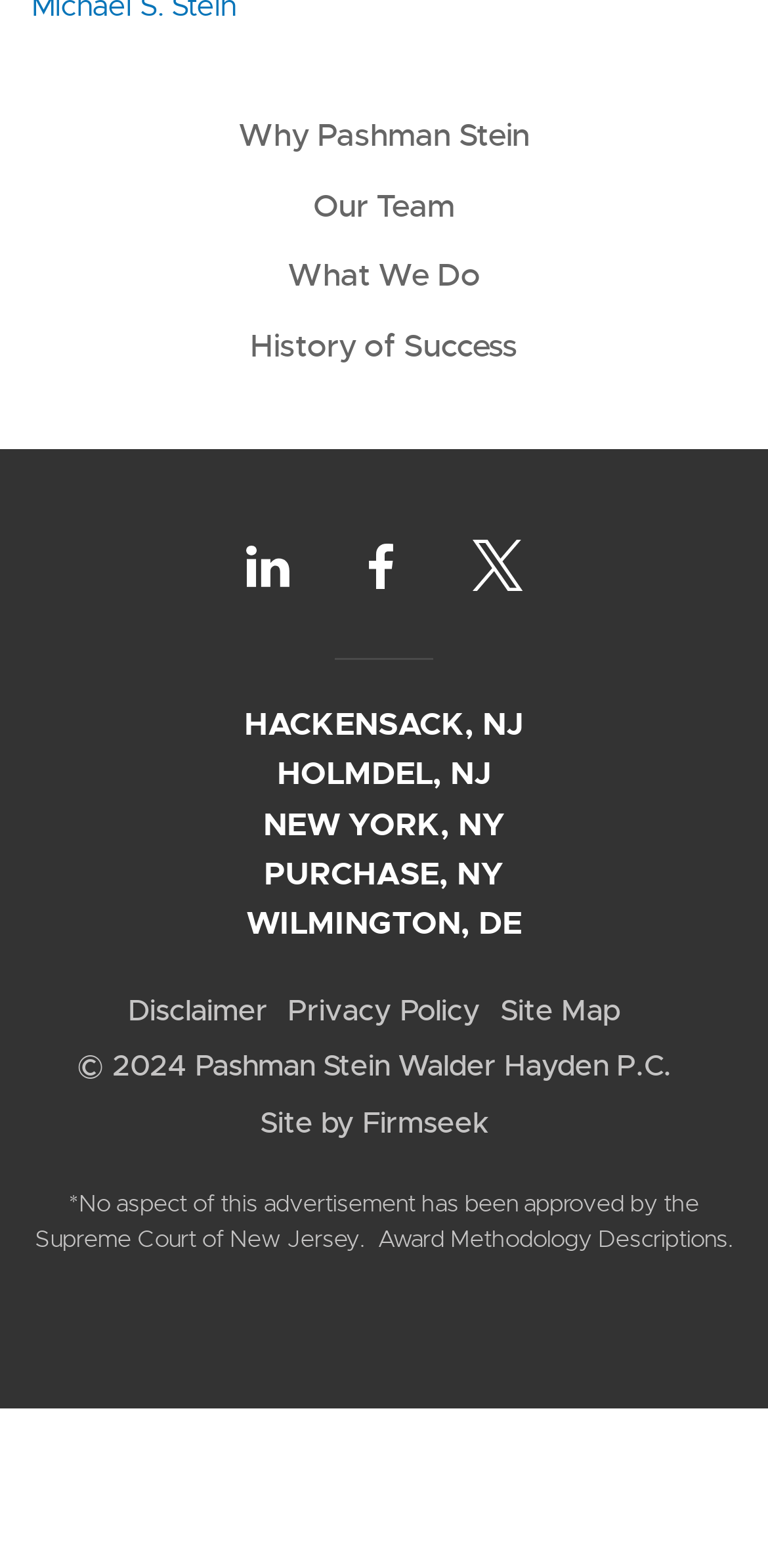Calculate the bounding box coordinates for the UI element based on the following description: "History of Success". Ensure the coordinates are four float numbers between 0 and 1, i.e., [left, top, right, bottom].

[0.326, 0.207, 0.674, 0.233]